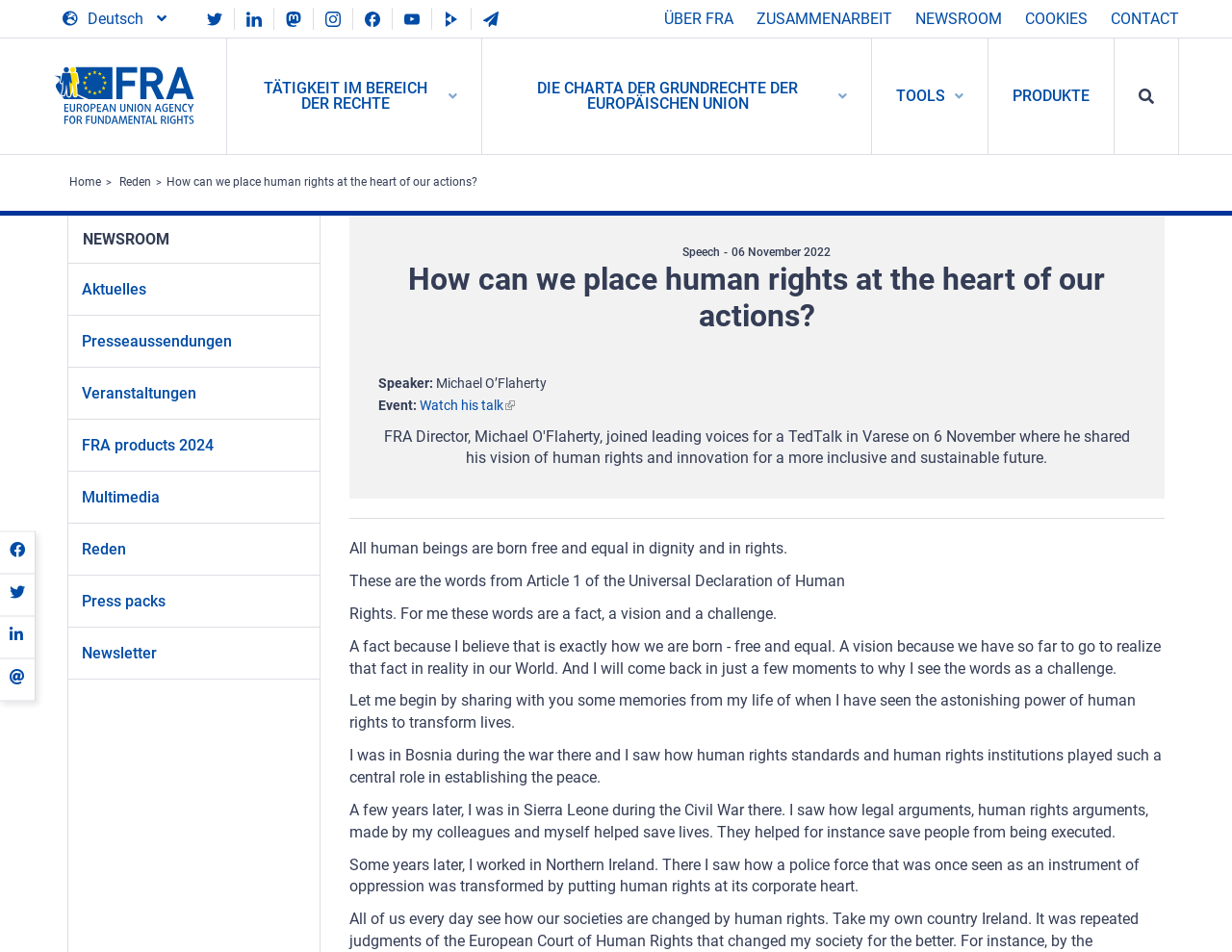Provide the bounding box coordinates in the format (top-left x, top-left y, bottom-right x, bottom-right y). All values are floating point numbers between 0 and 1. Determine the bounding box coordinate of the UI element described as: Watch his talk(link is external)

[0.34, 0.417, 0.418, 0.433]